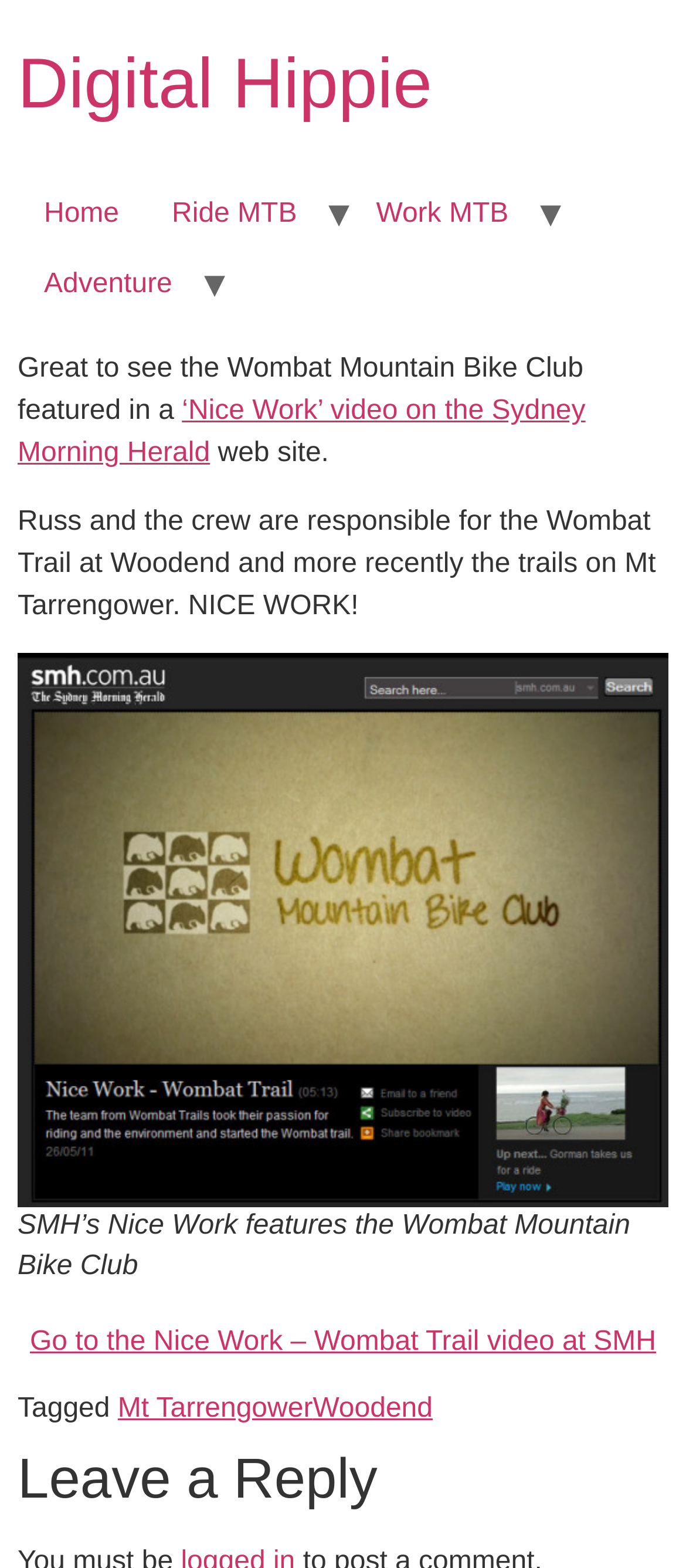What is the name of the mountain where Russ and the crew built trails?
Using the image, provide a detailed and thorough answer to the question.

The answer can be found in the link 'Mt Tarrengower' with bounding box coordinates [0.172, 0.889, 0.456, 0.908]. This link is part of the text 'Tagged' which is a StaticText element with bounding box coordinates [0.026, 0.889, 0.172, 0.908].